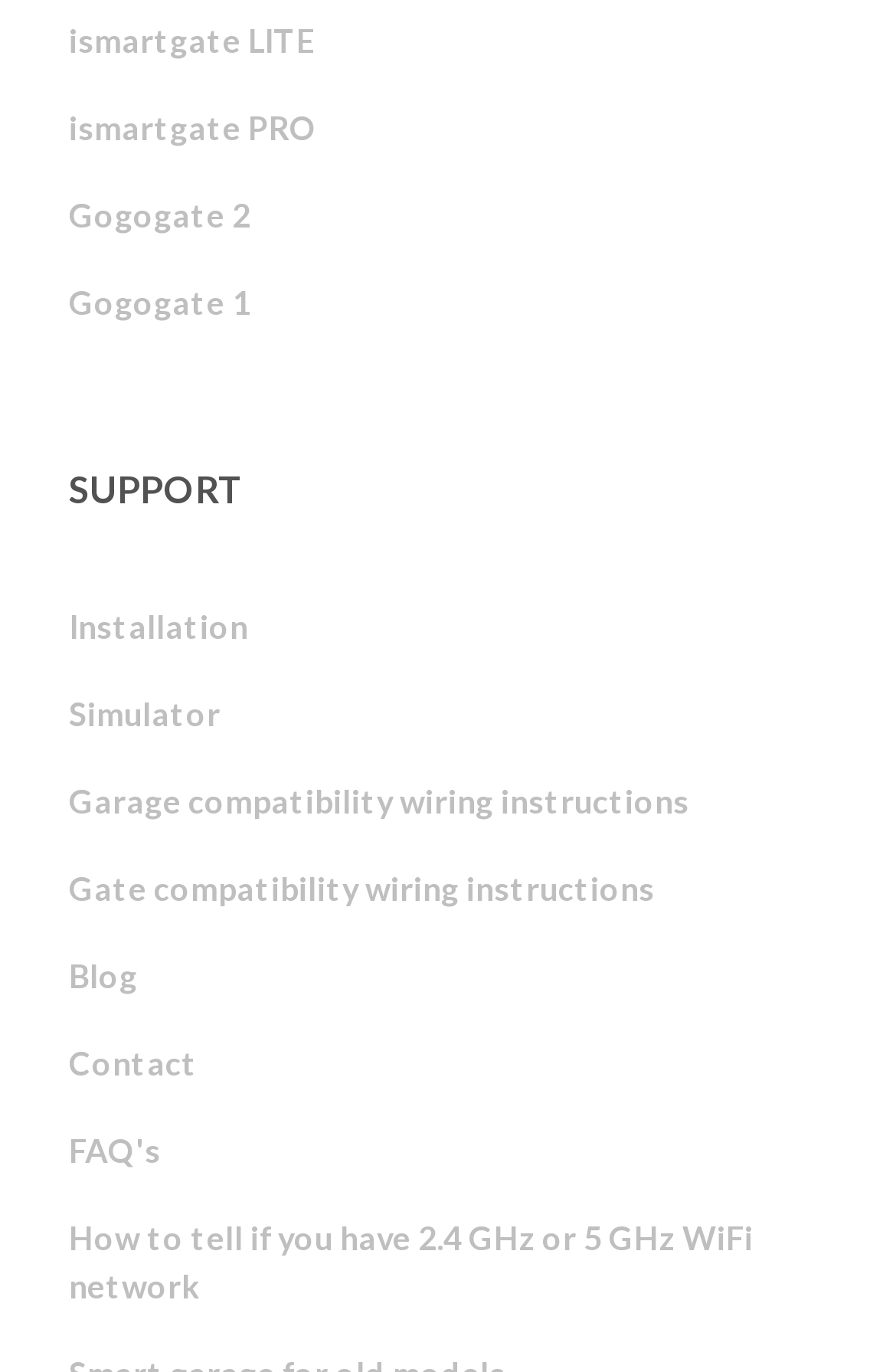What is the first gate model listed?
Give a detailed response to the question by analyzing the screenshot.

The first gate model listed is 'ismartgate PRO' which is a link element located at the top of the webpage with a bounding box of [0.077, 0.062, 0.921, 0.125].